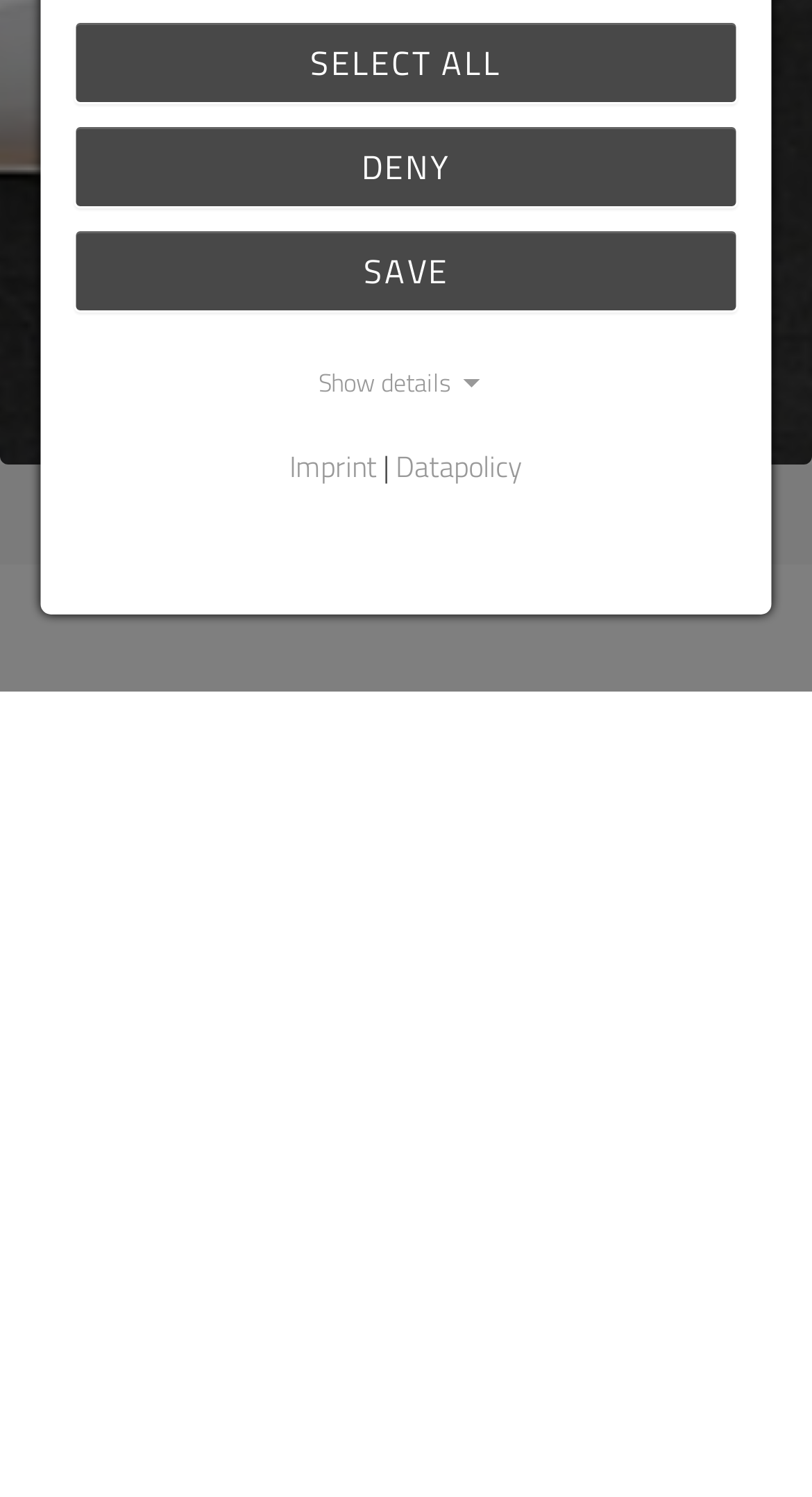Identify the bounding box for the UI element described as: "parent_node: HOME aria-label="hamburger-icon"". The coordinates should be four float numbers between 0 and 1, i.e., [left, top, right, bottom].

None